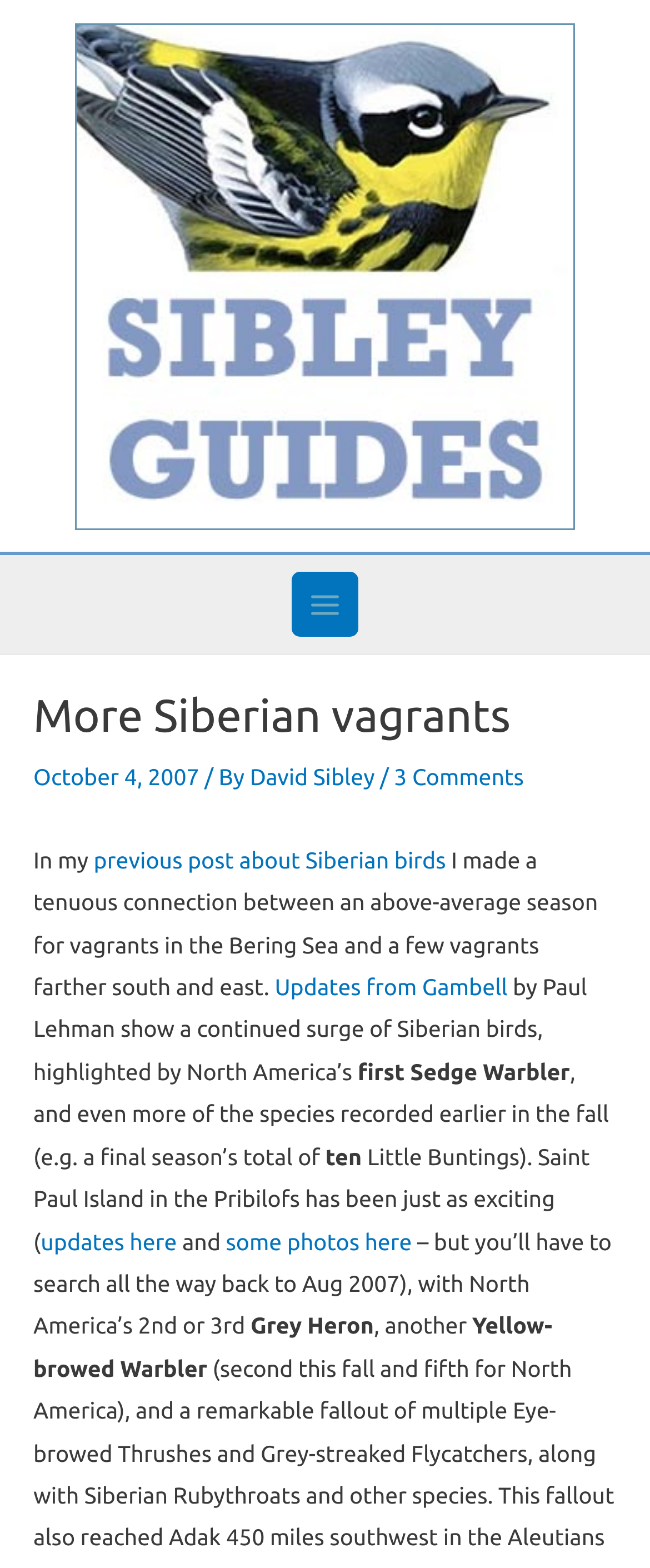Locate the UI element described by some photos here and provide its bounding box coordinates. Use the format (top-left x, top-left y, bottom-right x, bottom-right y) with all values as floating point numbers between 0 and 1.

[0.347, 0.783, 0.634, 0.8]